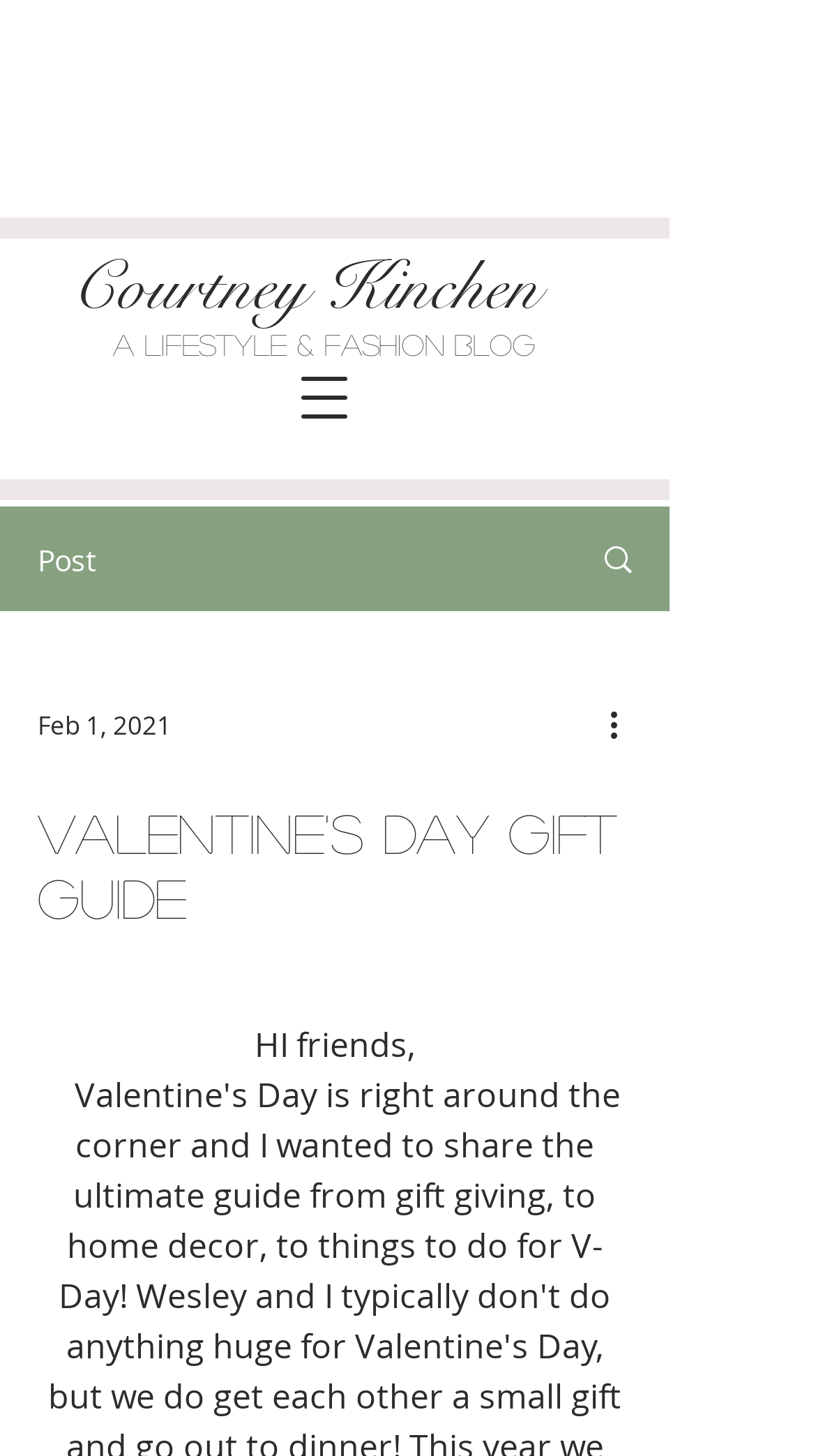What is the category of the blog?
Please use the image to deliver a detailed and complete answer.

The category of the blog can be determined by looking at the heading element that says 'A Lifestyle & Fashion Blog', which is located below the author's name.